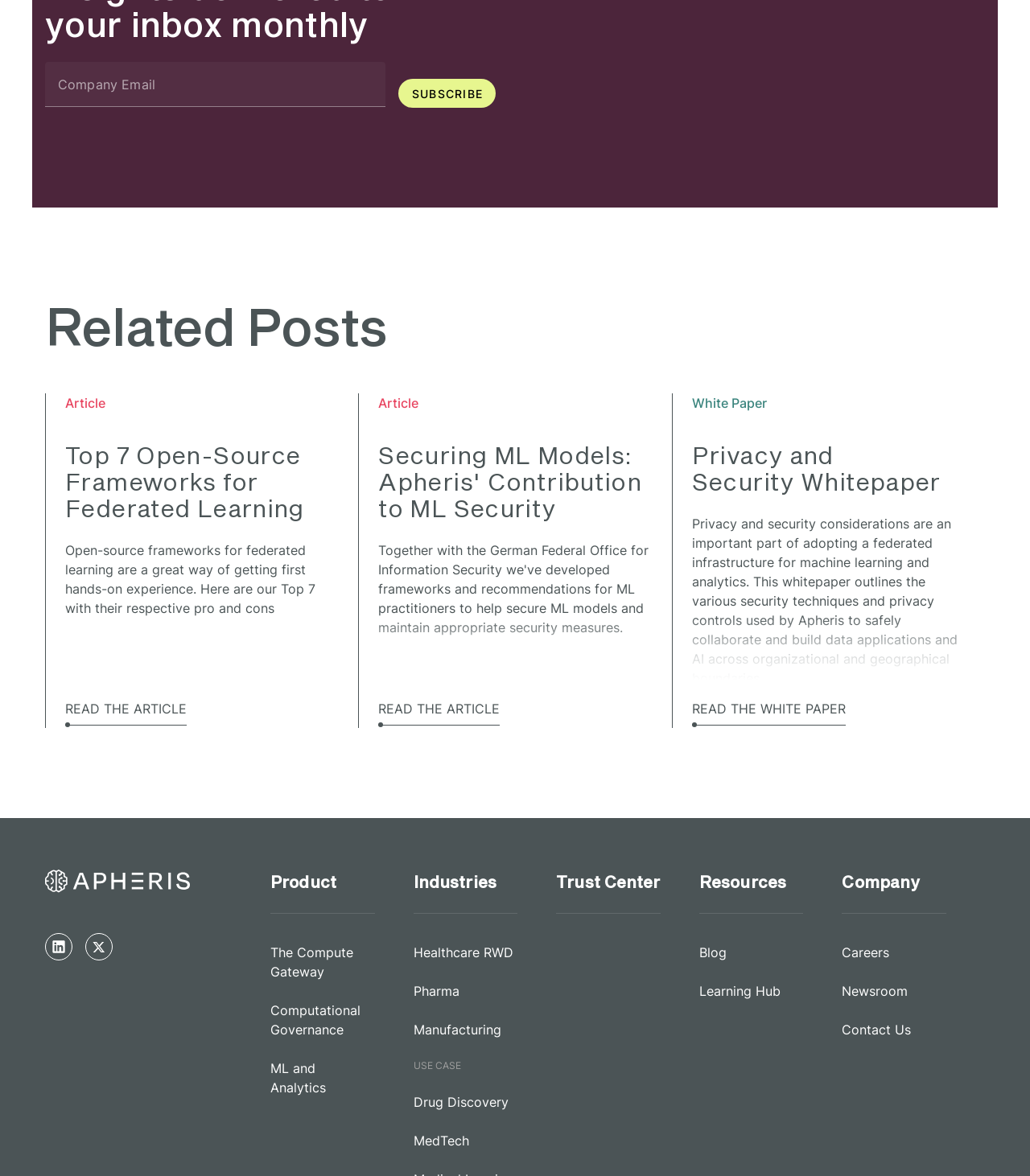Determine the bounding box coordinates of the clickable element necessary to fulfill the instruction: "Subscribe". Provide the coordinates as four float numbers within the 0 to 1 range, i.e., [left, top, right, bottom].

[0.386, 0.067, 0.481, 0.092]